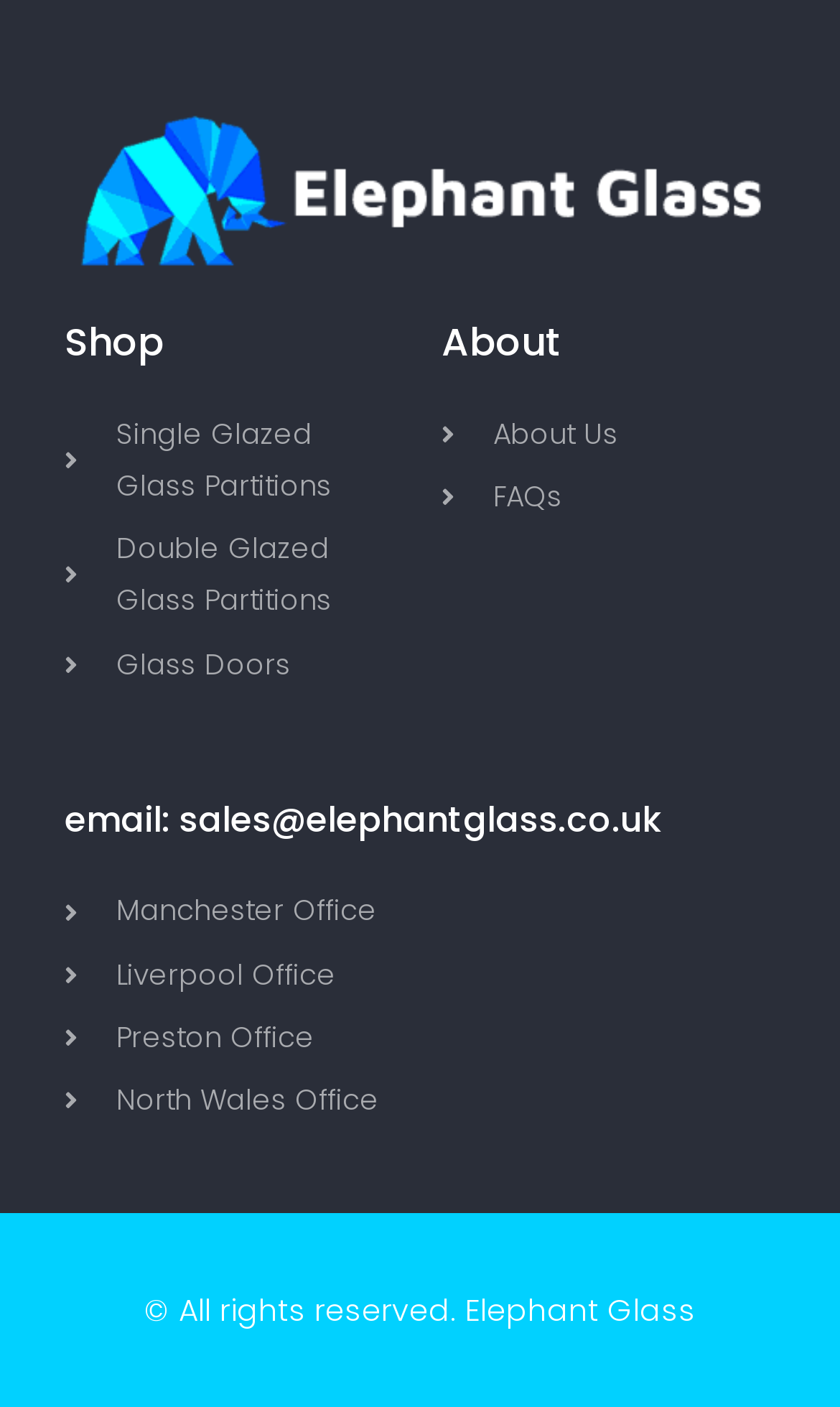Locate the coordinates of the bounding box for the clickable region that fulfills this instruction: "Contact the Manchester Office".

[0.077, 0.63, 0.923, 0.667]